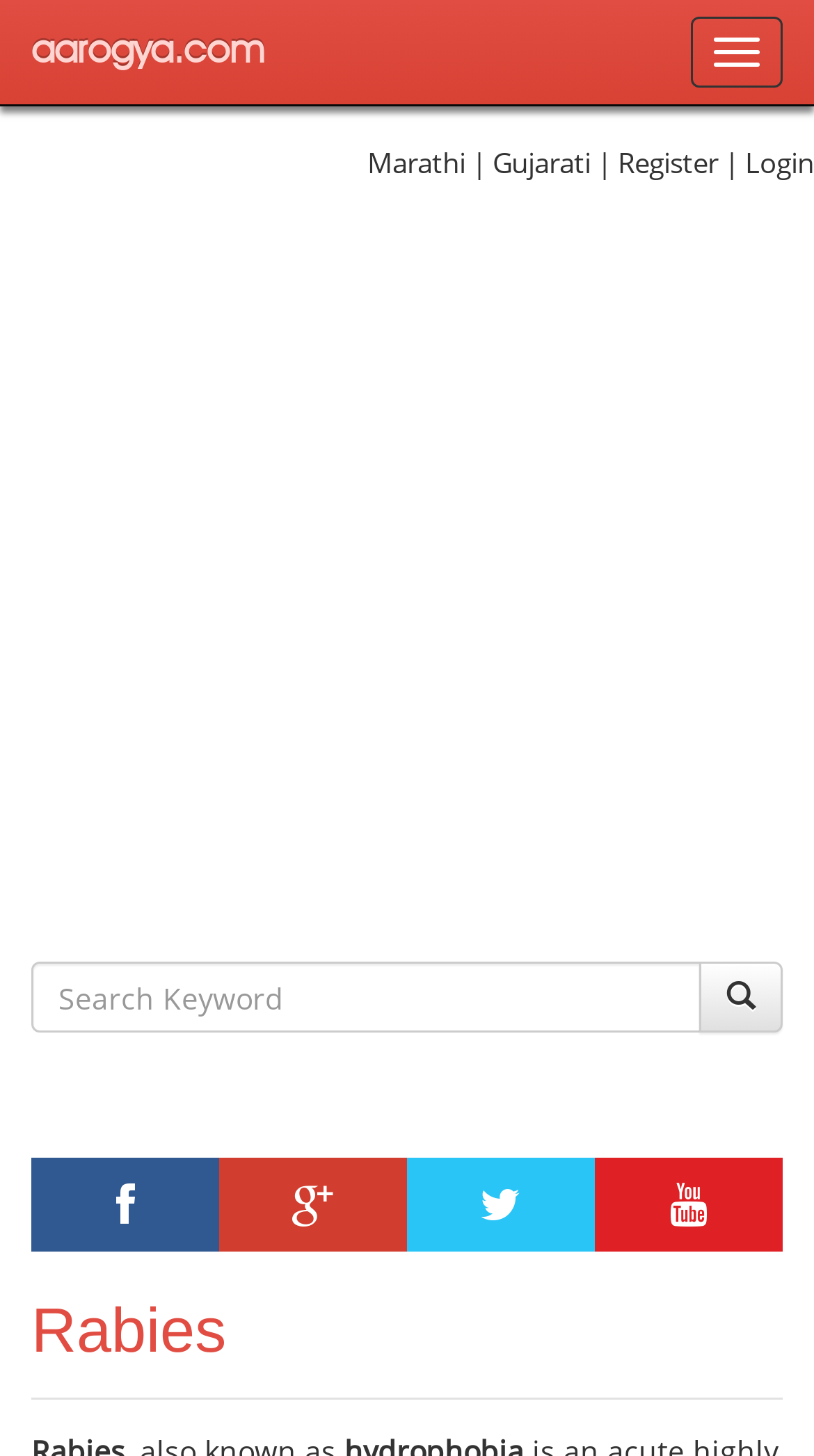Please provide the bounding box coordinates for the element that needs to be clicked to perform the instruction: "Search for health information". The coordinates must consist of four float numbers between 0 and 1, formatted as [left, top, right, bottom].

[0.038, 0.66, 0.862, 0.709]